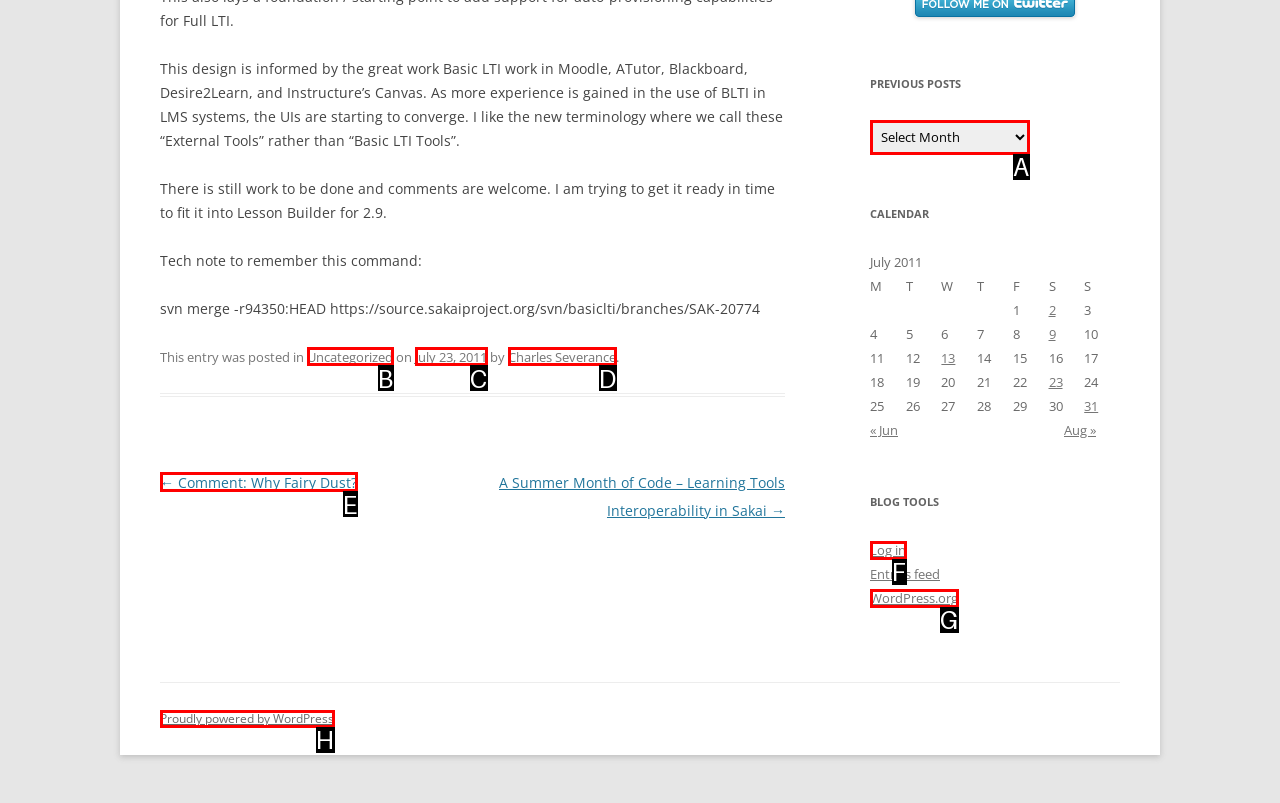From the provided options, which letter corresponds to the element described as: Proudly powered by WordPress
Answer with the letter only.

H